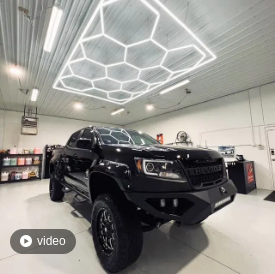Give a thorough caption for the picture.

The image showcases a striking black vehicle, prominently displayed in a well-lit car detailing shop. The shop features a modern lighting installation above, made up of hexagonal LED lights that create a dynamic atmosphere. The vehicle, equipped with oversized tires and a robust build, suggests a rugged or off-road design, enhancing its imposing presence. In the foreground, there is a play button labeled "video," inviting viewers to explore more about the vehicle or the services offered in this sophisticated setting. The overall ambiance combines sleek design elements with a professional car care environment, emphasizing both style and functionality.